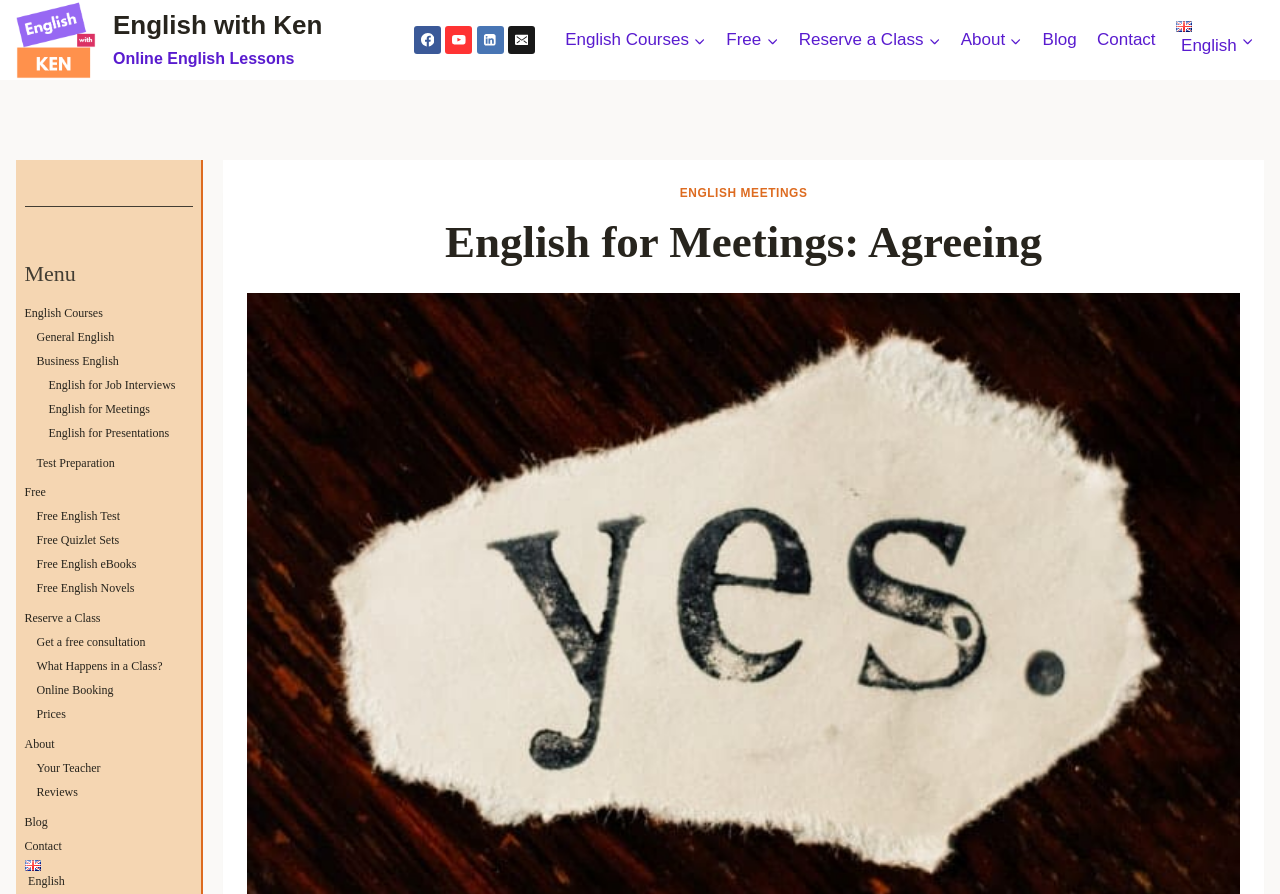Please specify the bounding box coordinates of the clickable region to carry out the following instruction: "Navigate to English Courses". The coordinates should be four float numbers between 0 and 1, in the format [left, top, right, bottom].

[0.434, 0.018, 0.559, 0.071]